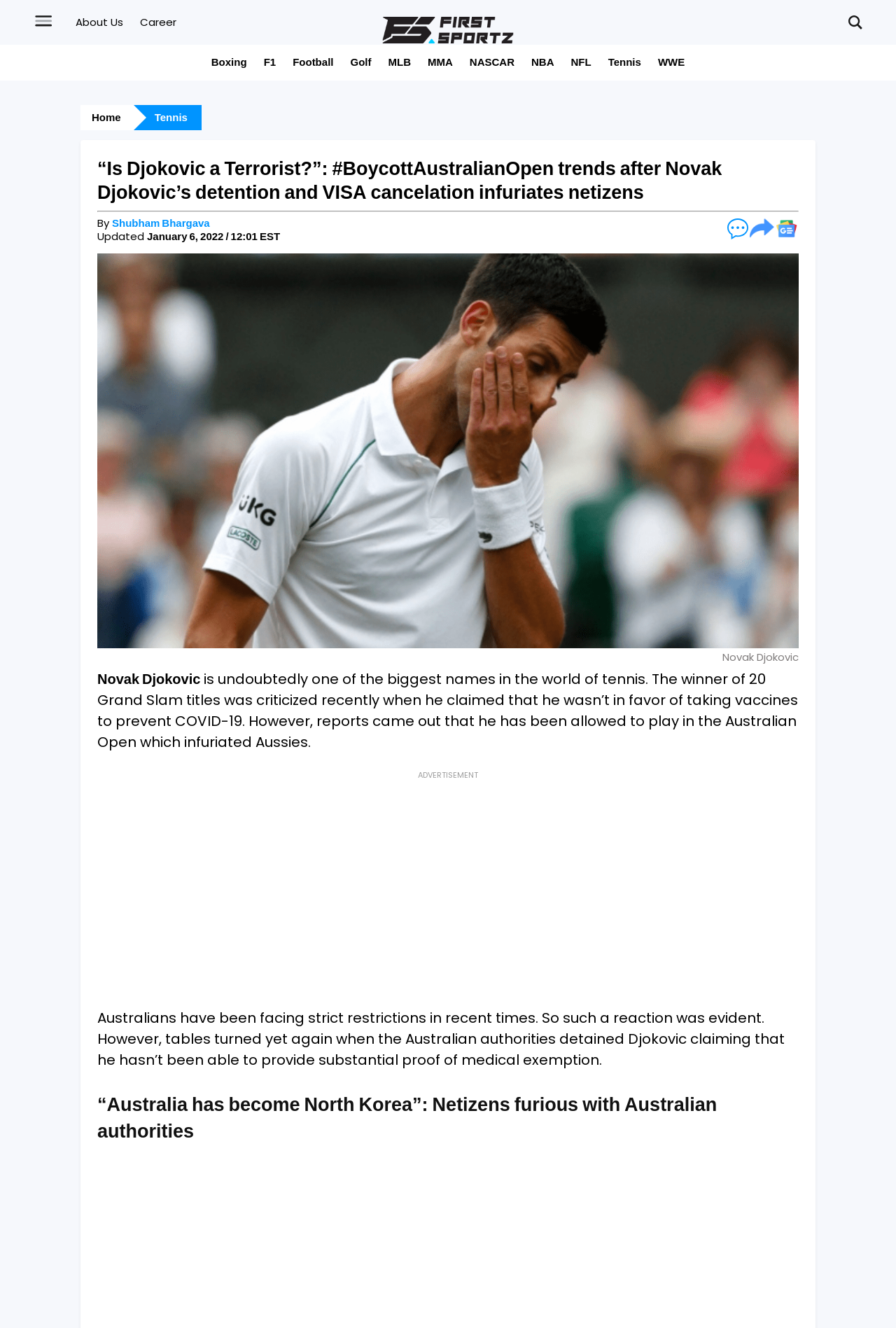Find the bounding box coordinates for the area you need to click to carry out the instruction: "Click on the 'Tennis' link". The coordinates should be four float numbers between 0 and 1, indicated as [left, top, right, bottom].

[0.679, 0.041, 0.716, 0.052]